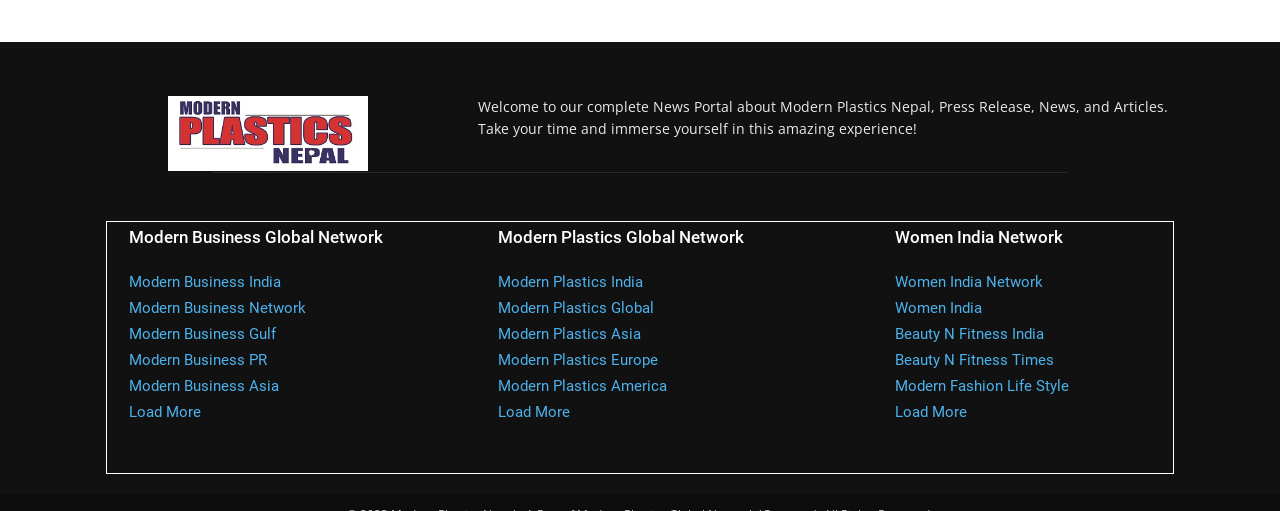Can you identify the bounding box coordinates of the clickable region needed to carry out this instruction: 'Click the 'Load More' button under 'Modern Business Global Network''? The coordinates should be four float numbers within the range of 0 to 1, stated as [left, top, right, bottom].

[0.101, 0.745, 0.157, 0.78]